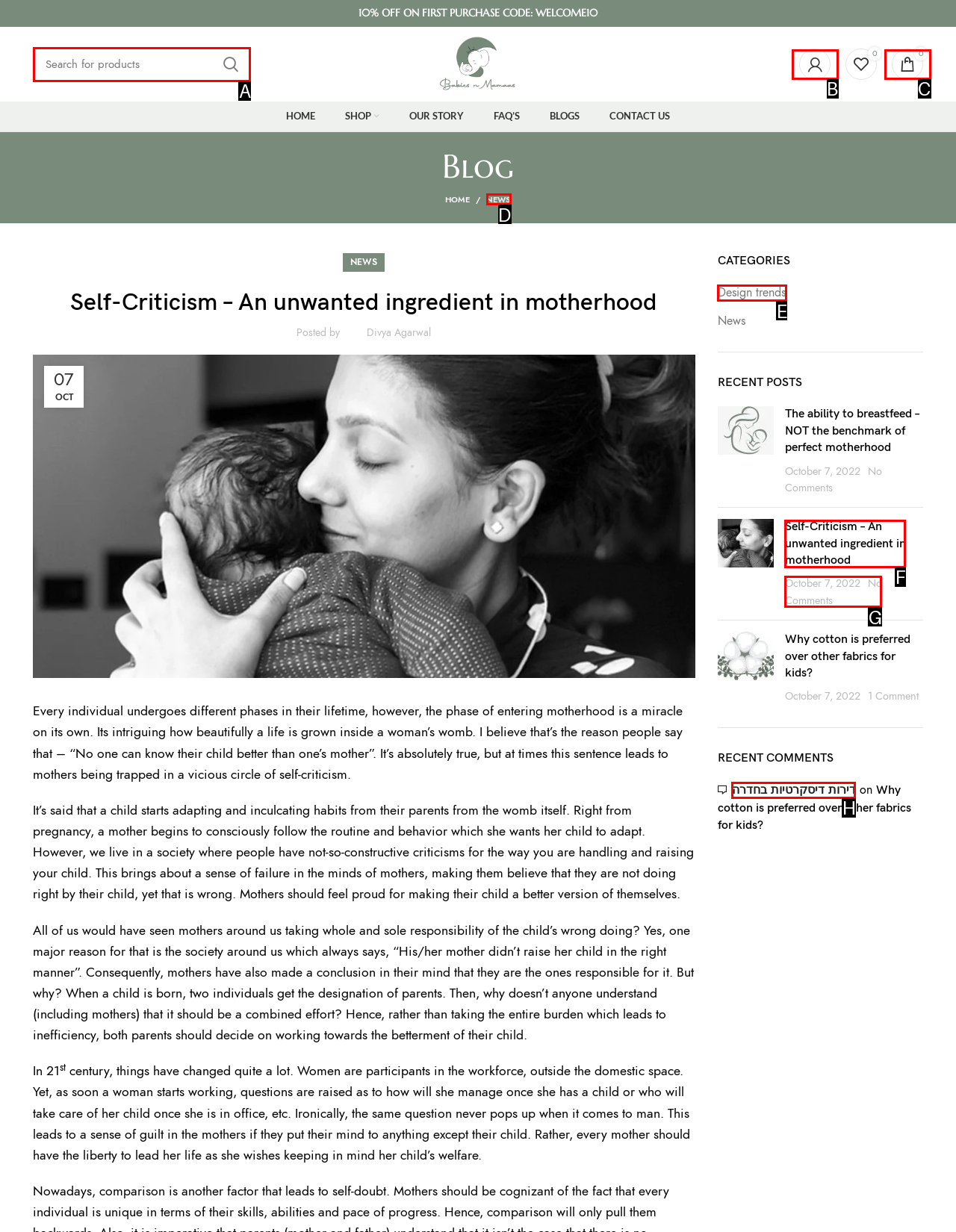Identify the HTML element that best fits the description: דירות דיסקרטיות בחדרה. Respond with the letter of the corresponding element.

H